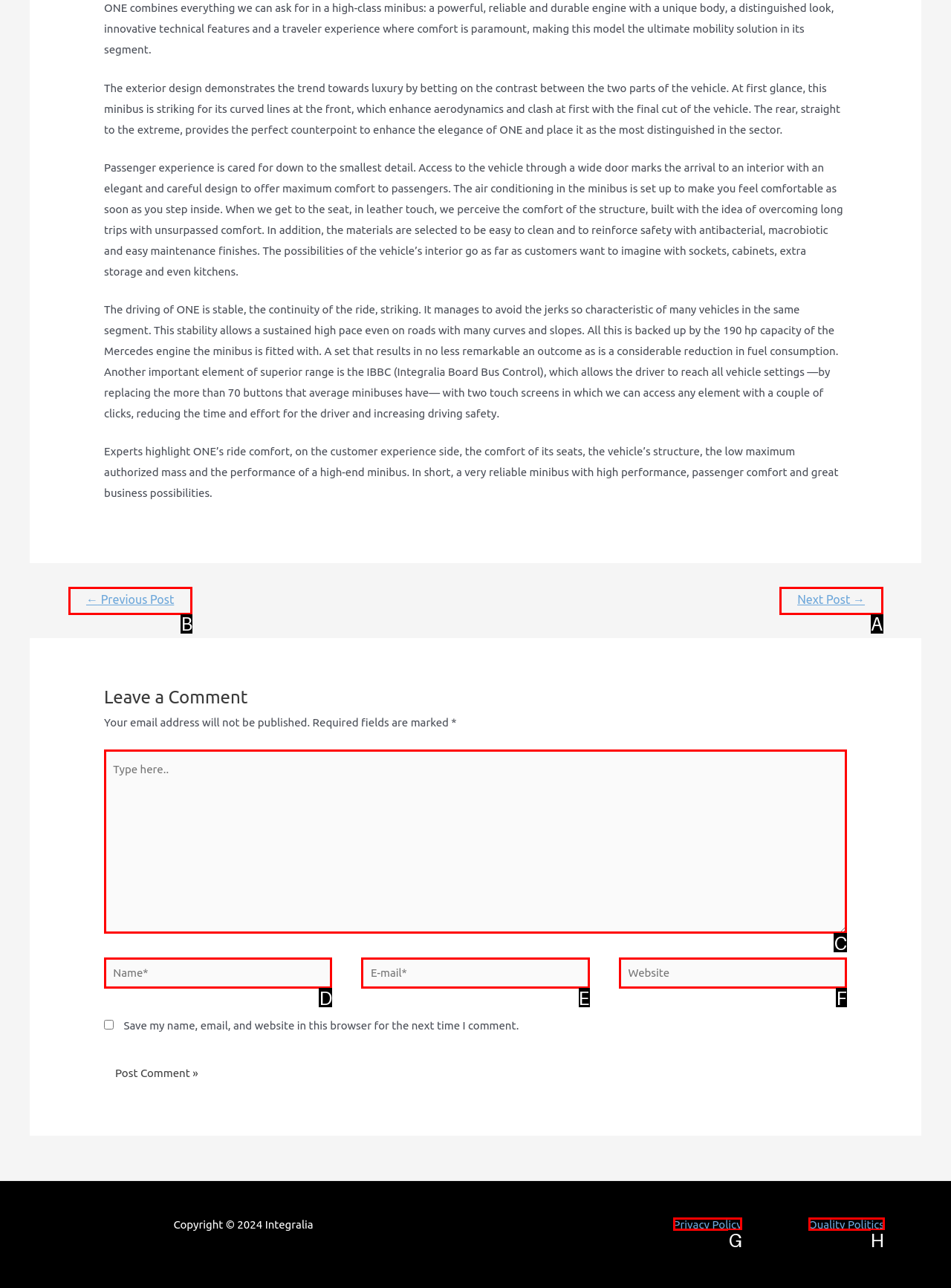To achieve the task: Click on the '← Previous Post' link, indicate the letter of the correct choice from the provided options.

B